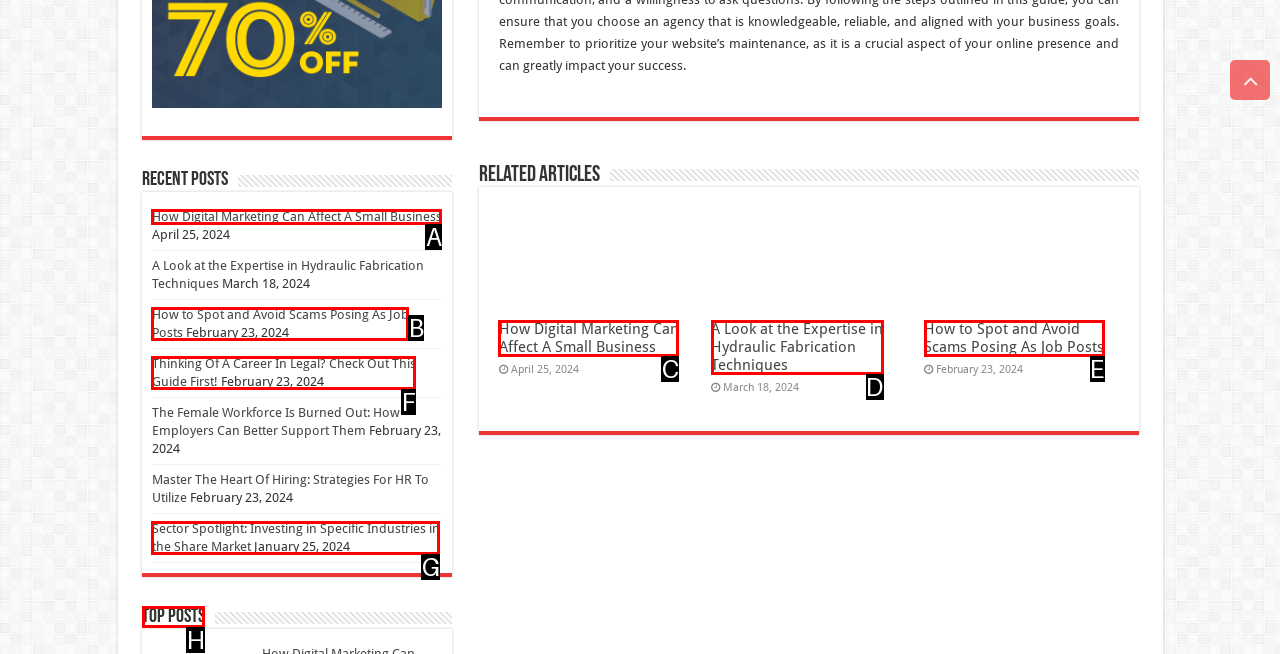Out of the given choices, which letter corresponds to the UI element required to Make an ADMISSION ENQUIRY? Answer with the letter.

None